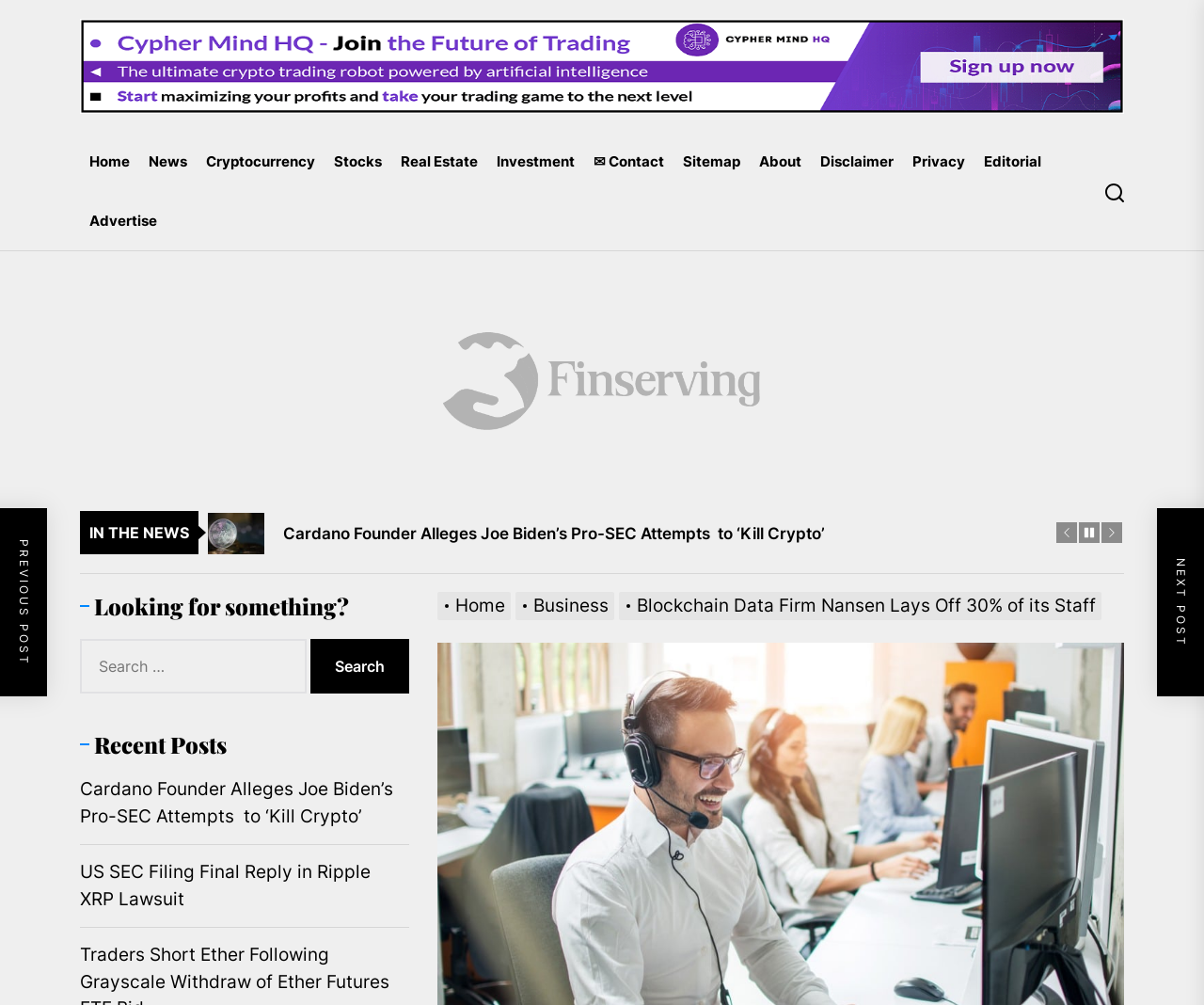Please identify the coordinates of the bounding box for the clickable region that will accomplish this instruction: "Click the 'Home' link".

[0.066, 0.132, 0.116, 0.191]